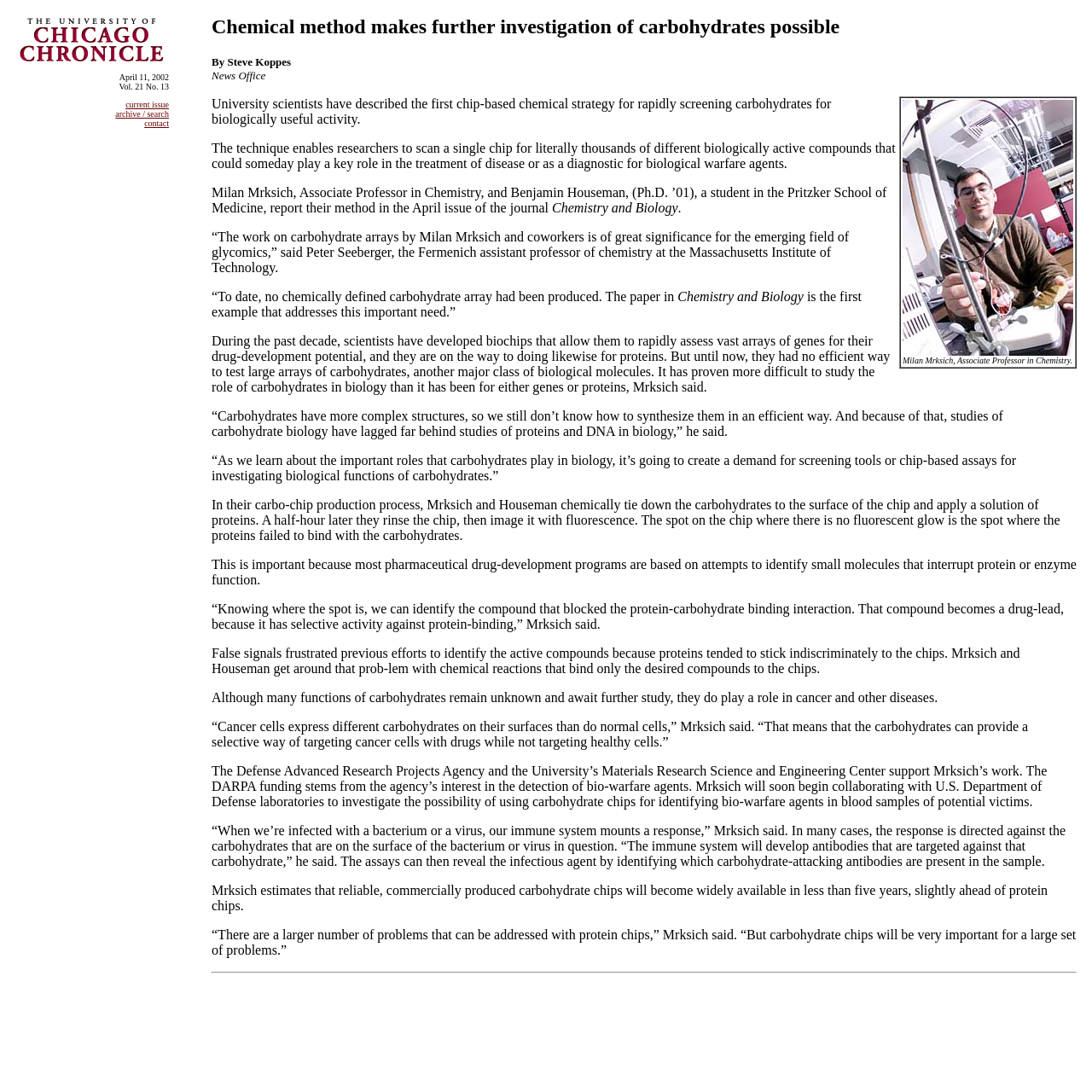Identify the bounding box of the UI component described as: "current issue".

[0.115, 0.091, 0.155, 0.1]